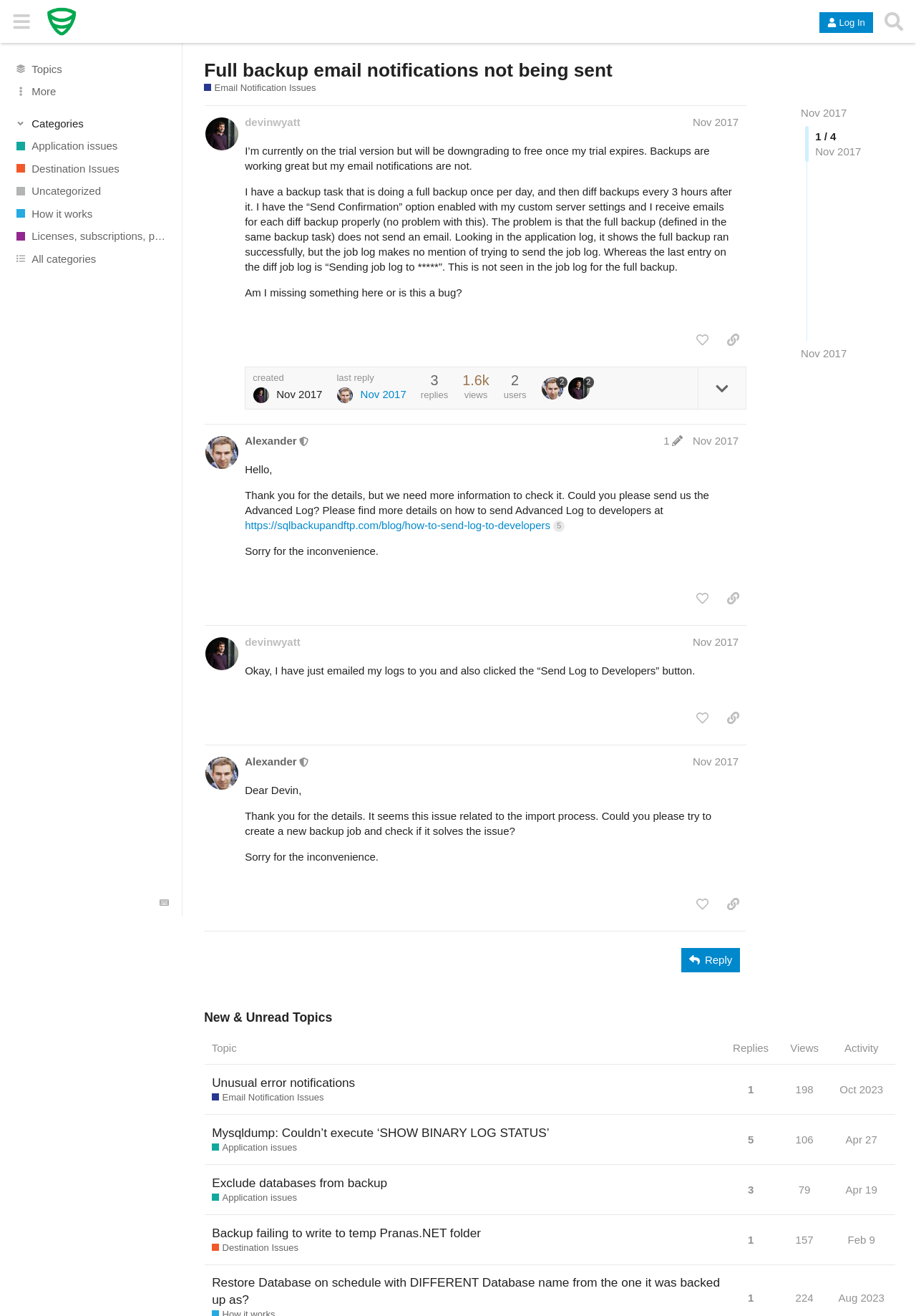Highlight the bounding box coordinates of the element you need to click to perform the following instruction: "Copy a link to the second post."

[0.786, 0.446, 0.815, 0.464]